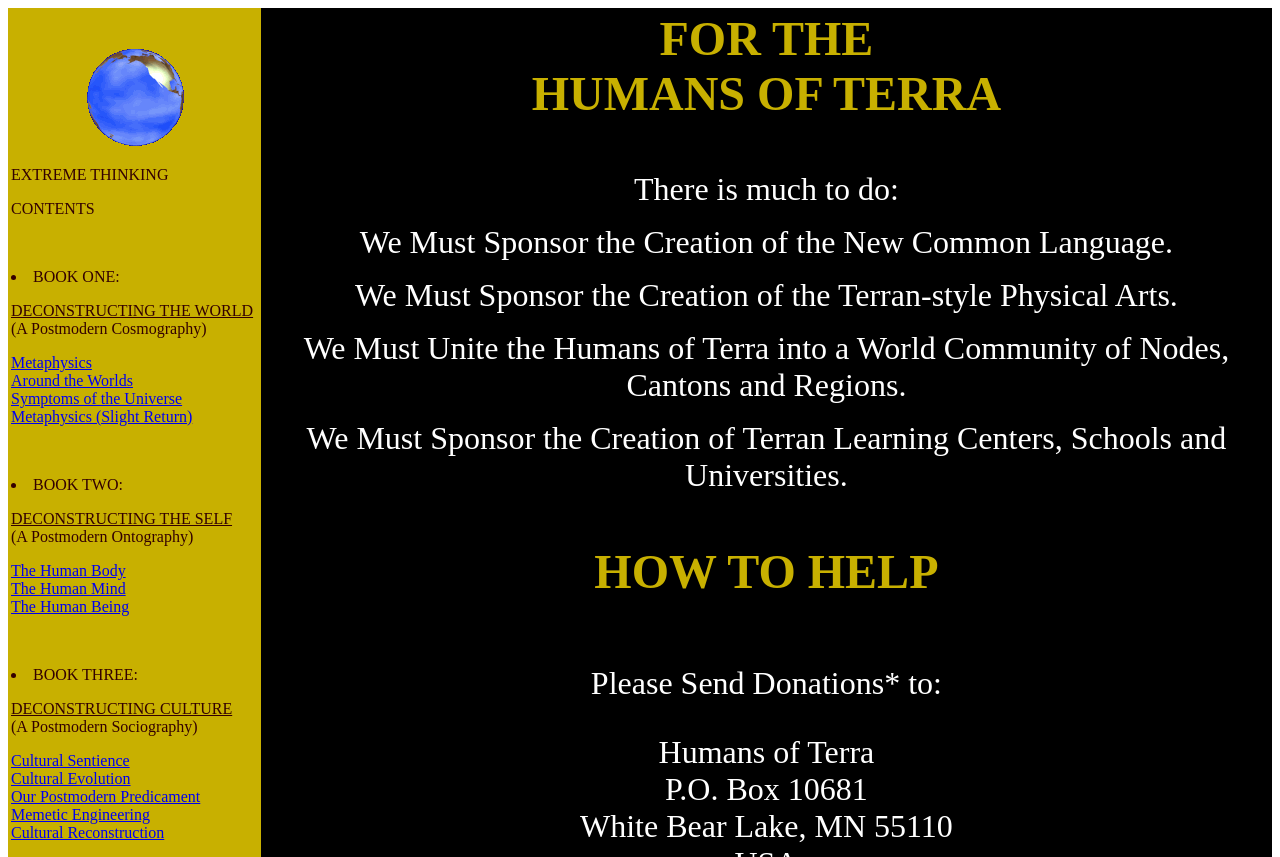How many books are mentioned on the page?
Using the image as a reference, give an elaborate response to the question.

I counted the number of 'BOOK' sections on the page. I saw that there are three sections: 'BOOK ONE:', 'BOOK TWO:', and 'BOOK THREE:'. Therefore, I concluded that there are three books mentioned on the page.